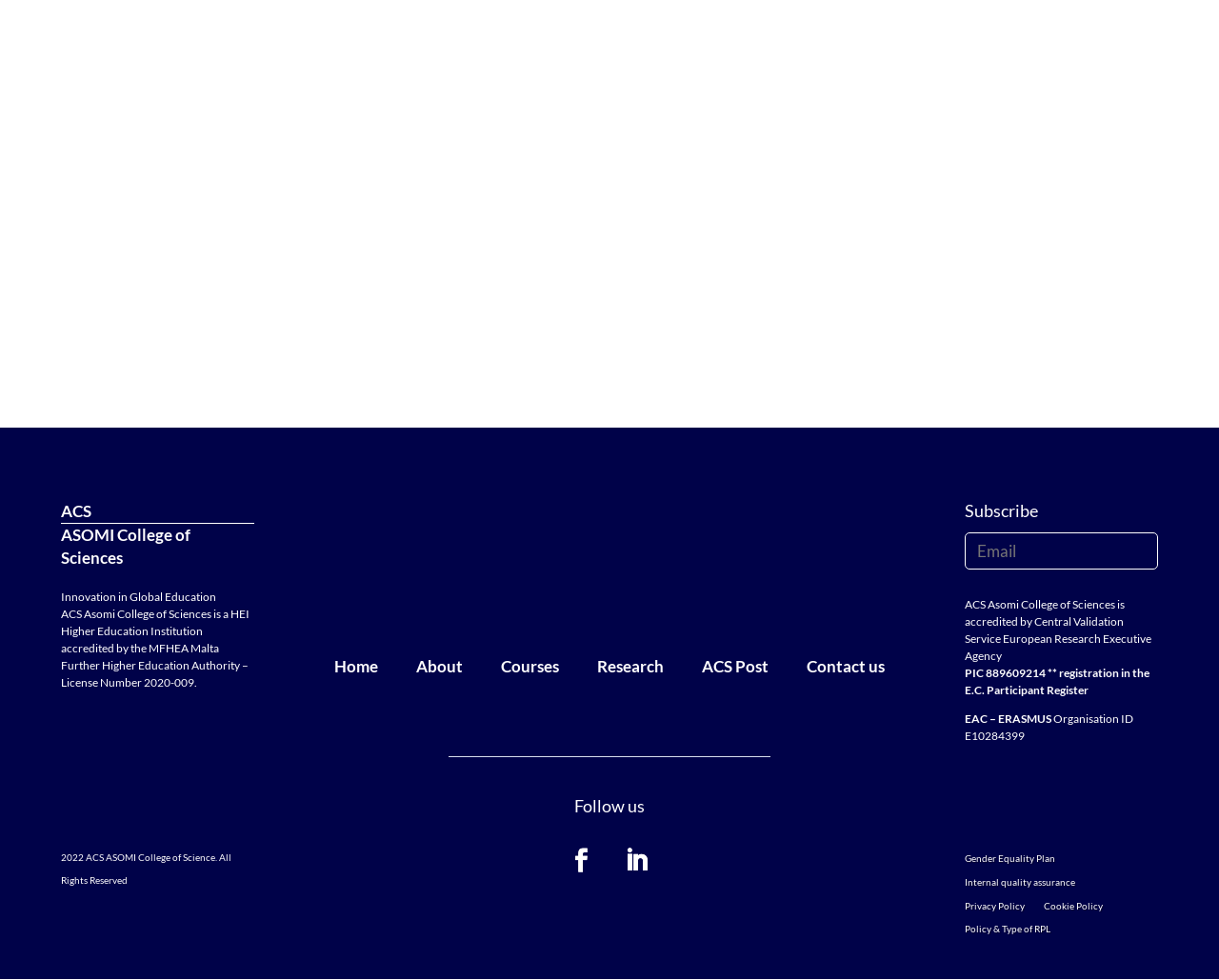Please give the bounding box coordinates of the area that should be clicked to fulfill the following instruction: "Enter email address". The coordinates should be in the format of four float numbers from 0 to 1, i.e., [left, top, right, bottom].

[0.792, 0.543, 0.95, 0.581]